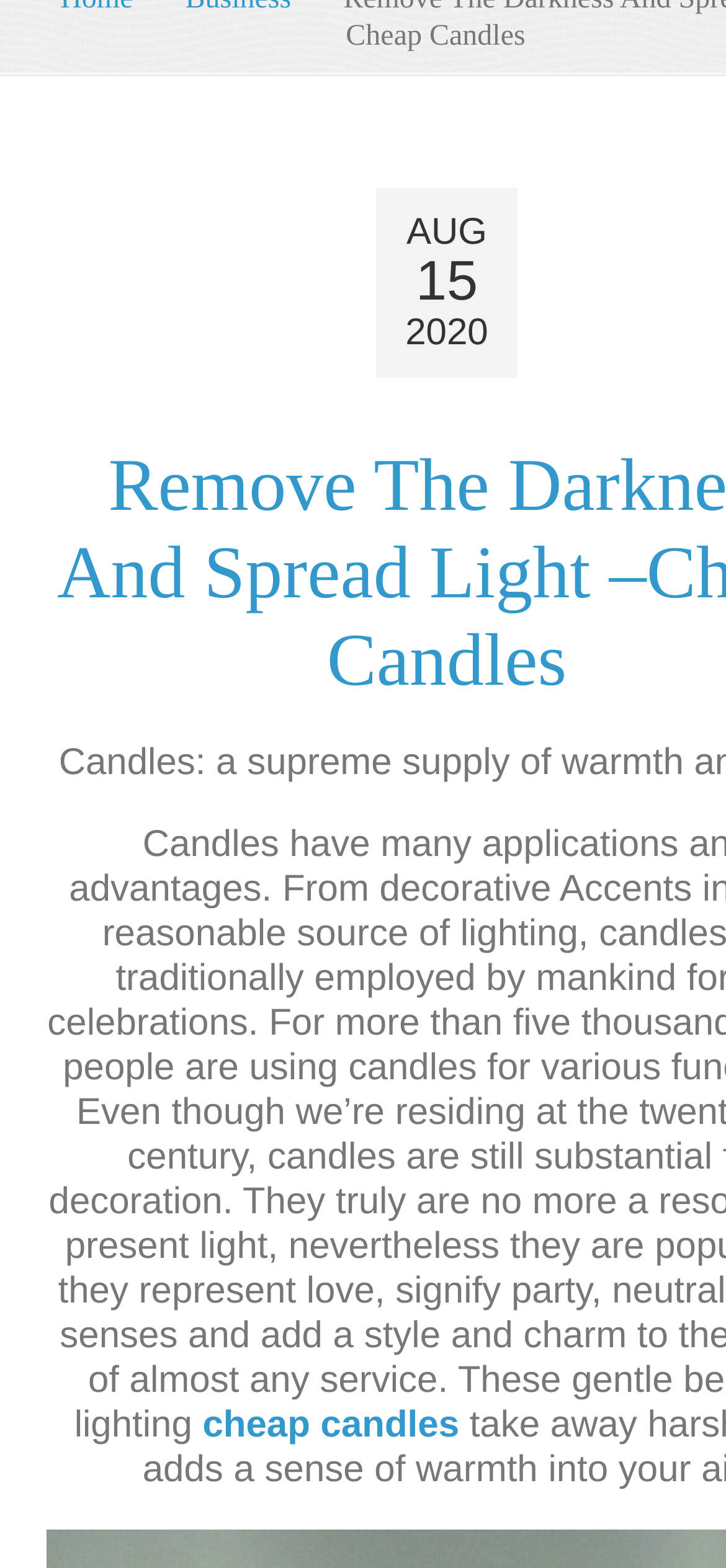Please find the bounding box for the following UI element description. Provide the coordinates in (top-left x, top-left y, bottom-right x, bottom-right y) format, with values between 0 and 1: cheap candles

[0.279, 0.896, 0.632, 0.922]